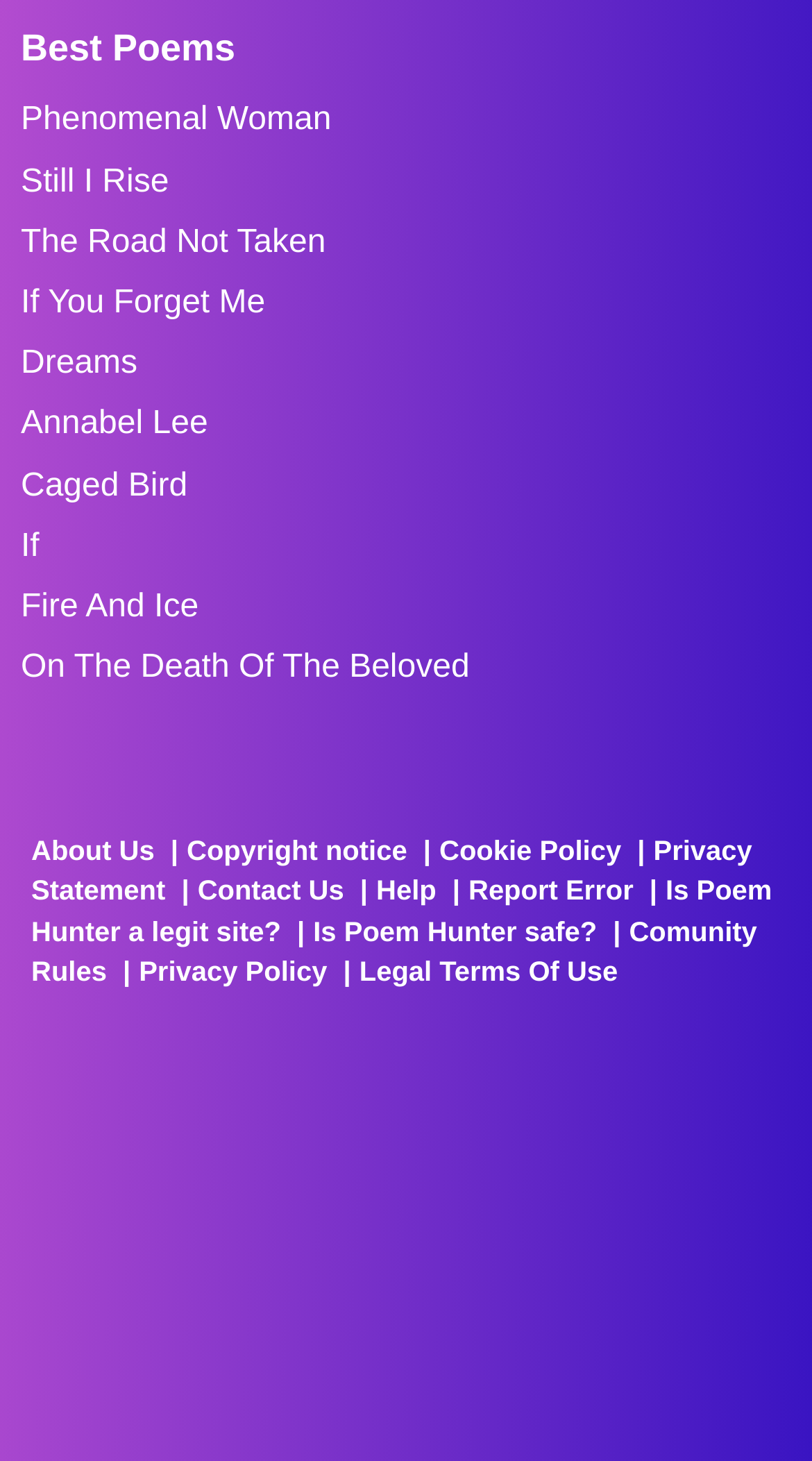Locate the bounding box coordinates of the element to click to perform the following action: 'Read the 'About Us' section'. The coordinates should be given as four float values between 0 and 1, in the form of [left, top, right, bottom].

[0.038, 0.572, 0.19, 0.593]